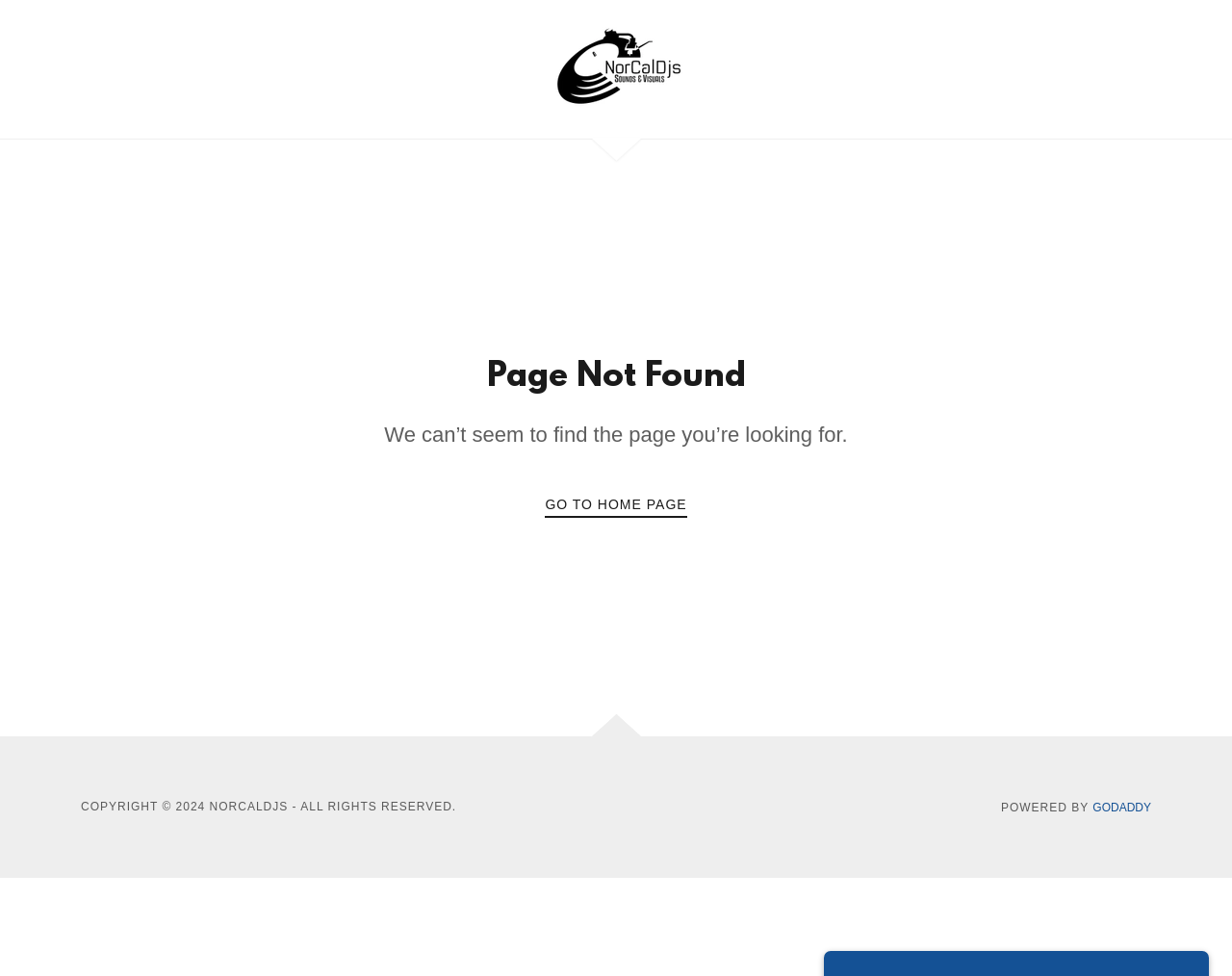How many images are displayed on the webpage? Refer to the image and provide a one-word or short phrase answer.

3